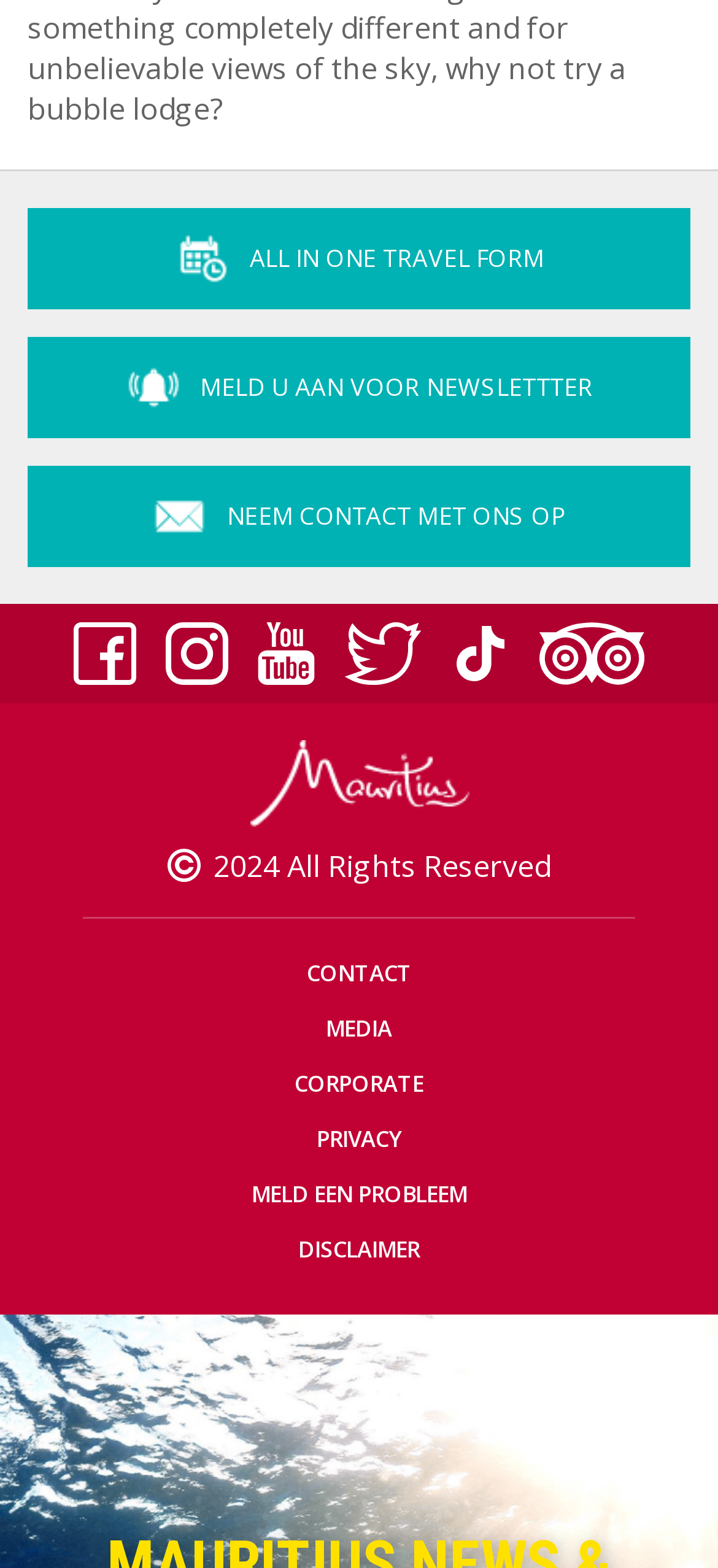Answer the question in a single word or phrase:
What is the last link in the footer menu?

MELD EEN PROBLEEM